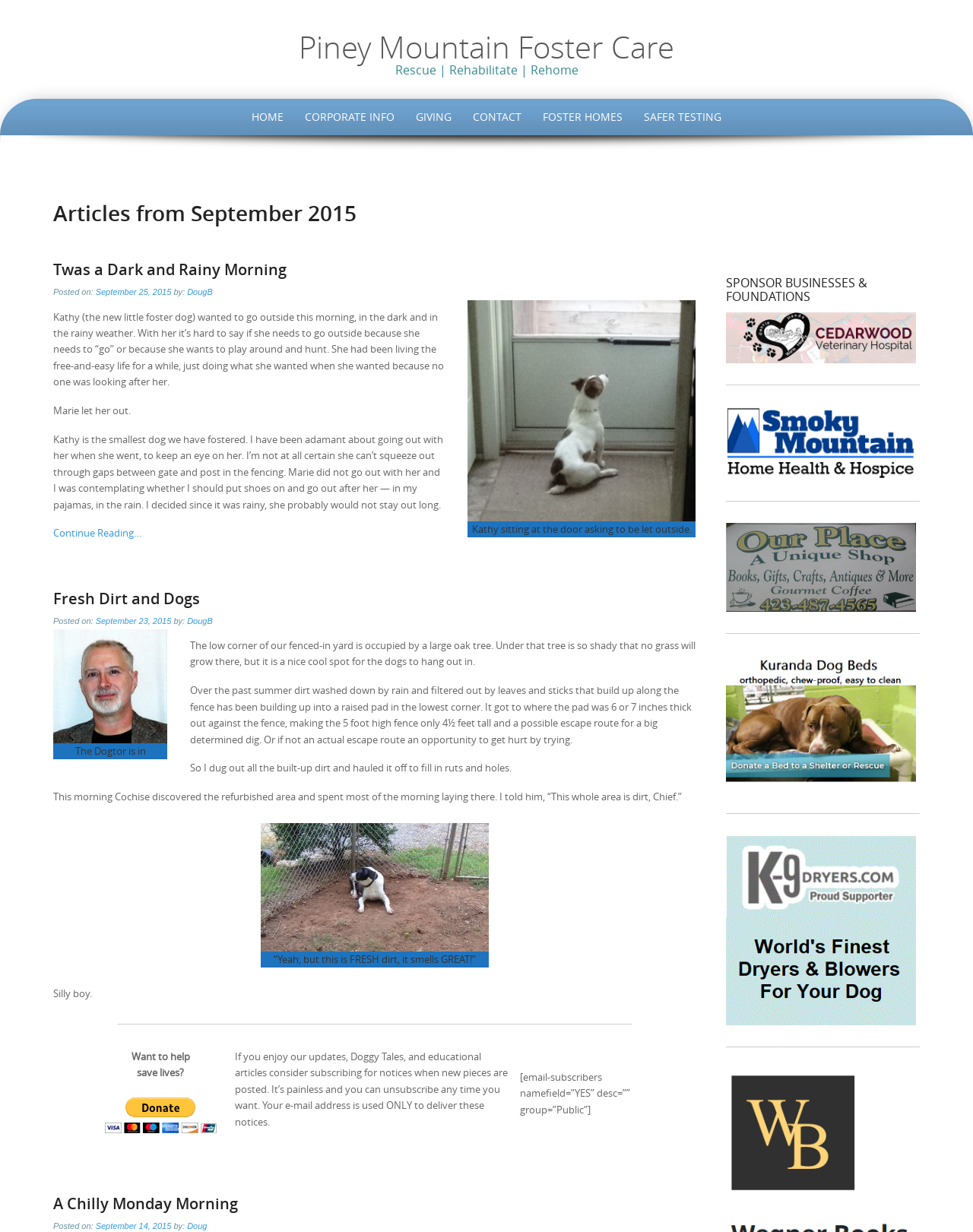Respond with a single word or phrase for the following question: 
How many sponsor businesses are listed on the webpage?

4